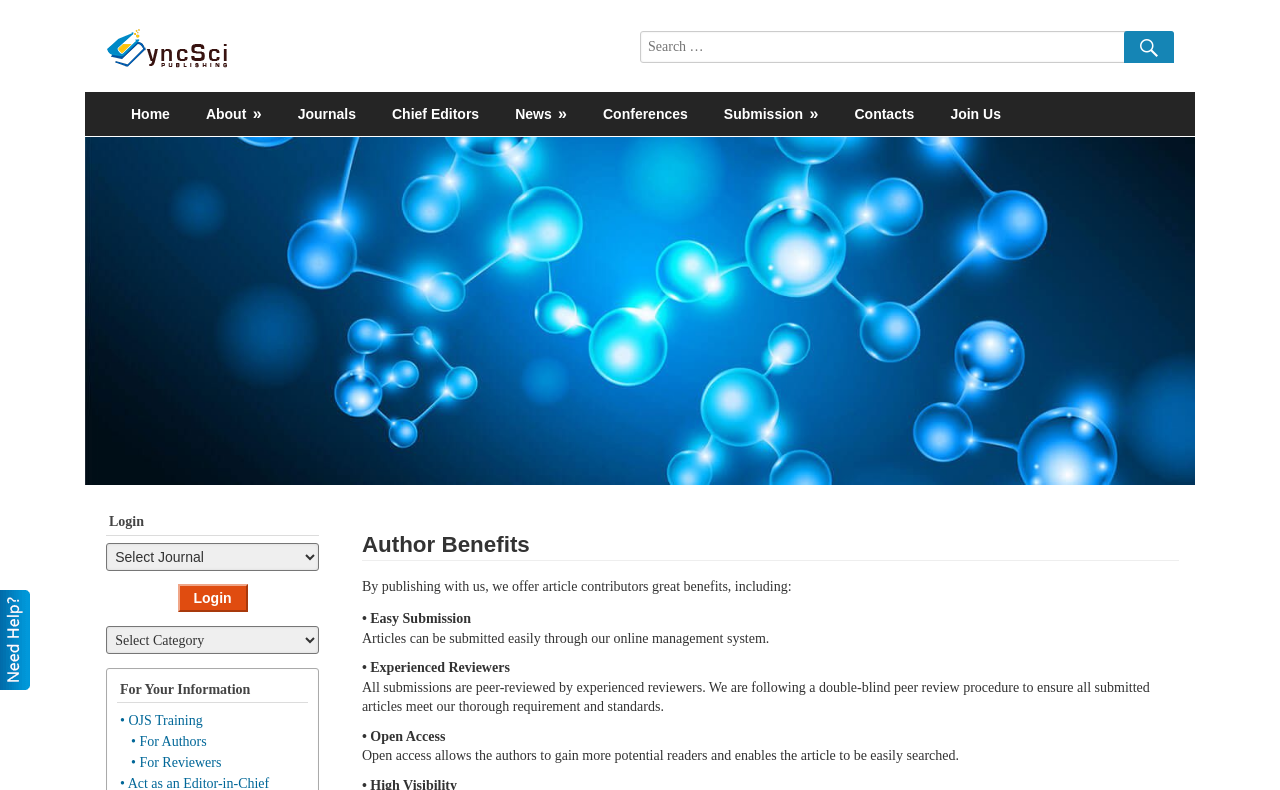Explain the contents of the webpage comprehensively.

The webpage is about SyncSci Publishing, a publishing company that provides researchers with access to valuable articles from different research fields. At the top-left corner, there is a small image, and next to it, a "Skip to content" link. Below these elements, there is a logo image with a link to the homepage. 

On the top-right side, there is a search bar with a magnifying glass icon. Below the search bar, there is a navigation menu with links to "Home", "About", "Journals", "Chief Editors", "News", "Conferences", "Submission", "Contacts", and "Join Us". 

The main content of the webpage is divided into two sections. The left section has a heading "Author Benefits" and describes the benefits of publishing with SyncSci, including easy submission, experienced reviewers, and open access. These benefits are listed in bullet points with brief descriptions.

On the right side, there is a section with a heading "Login" and a combobox to select a subject. Below this, there are links to "Login" and "For Your Information" with sub-links to "OJS Training", "For Authors", and "For Reviewers".